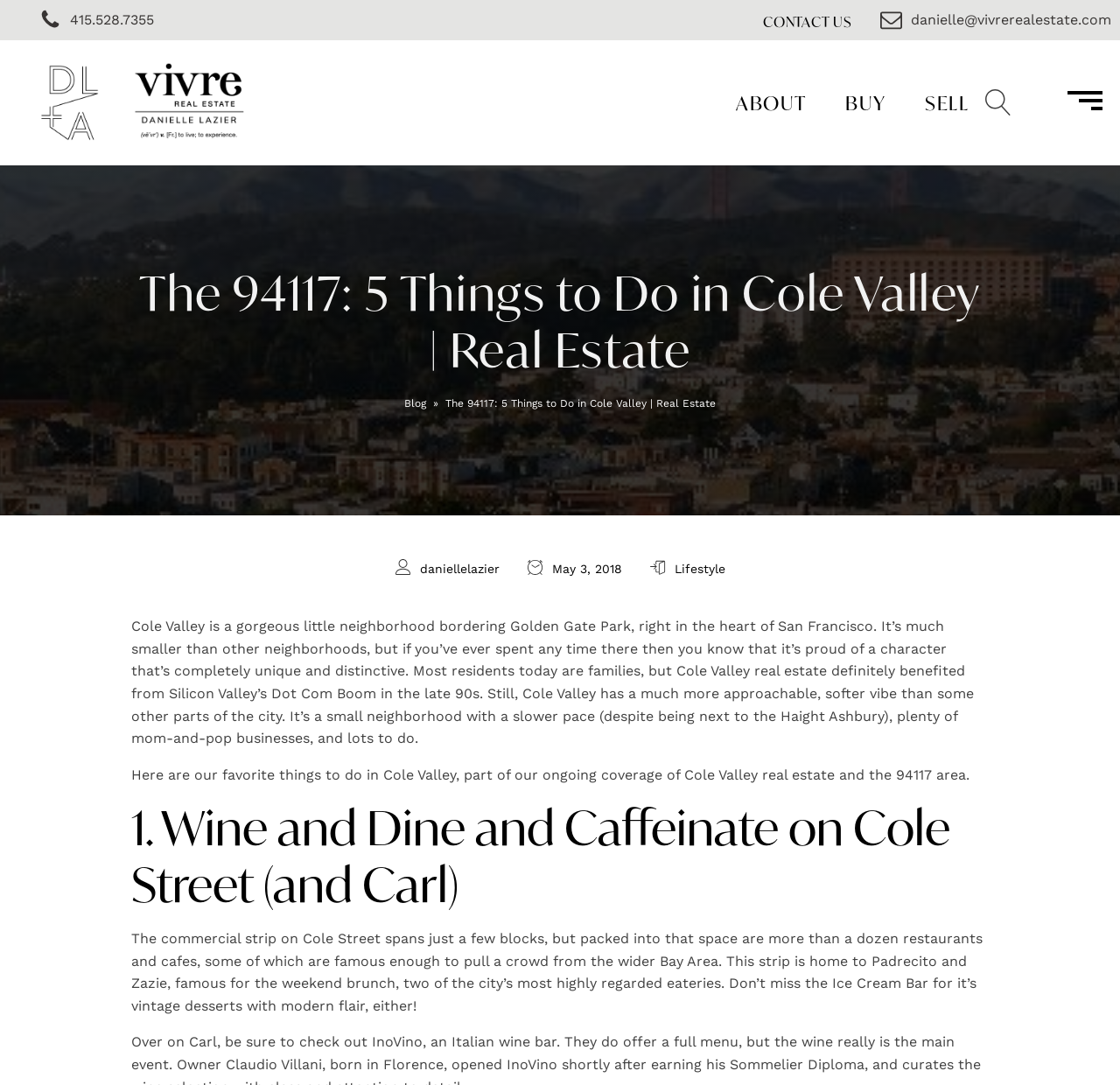What is the neighborhood being described?
Using the image as a reference, give a one-word or short phrase answer.

Cole Valley